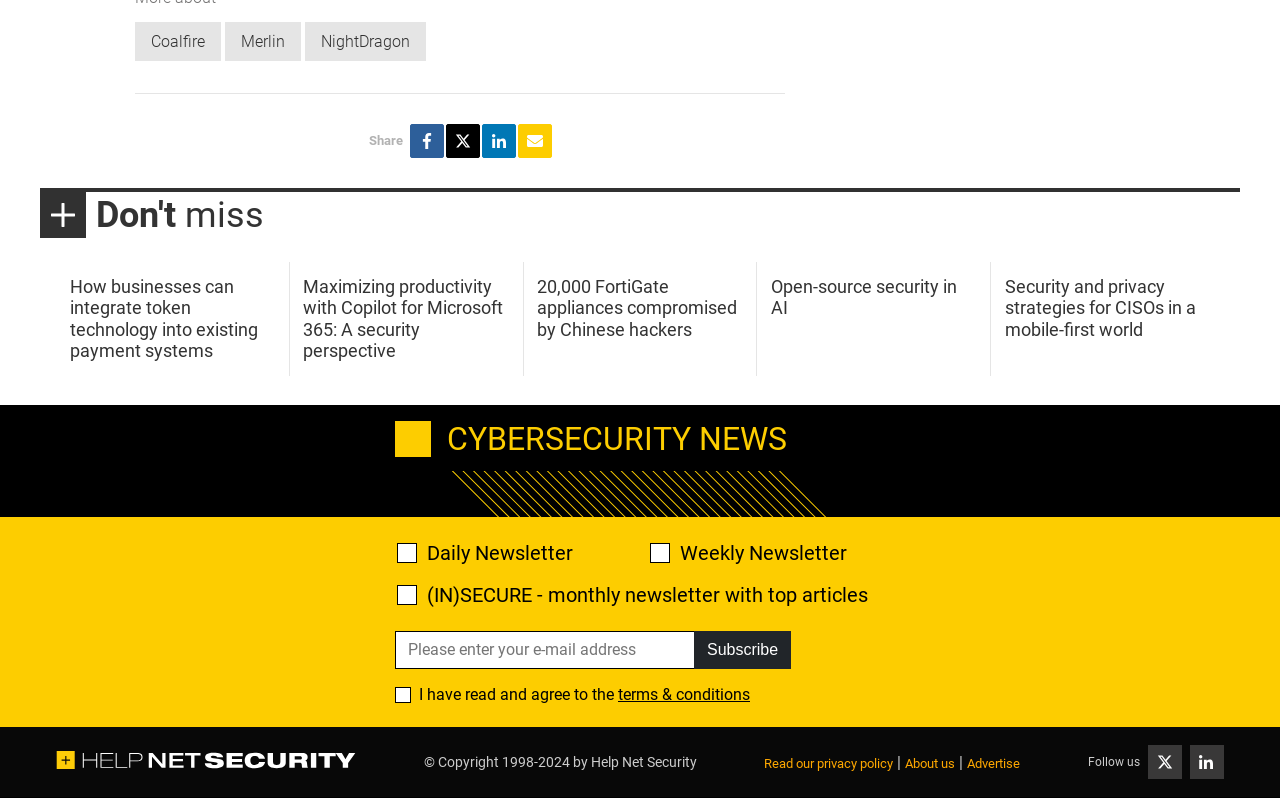Pinpoint the bounding box coordinates of the clickable element needed to complete the instruction: "Follow Help Net Security on Twitter". The coordinates should be provided as four float numbers between 0 and 1: [left, top, right, bottom].

[0.93, 0.934, 0.956, 0.976]